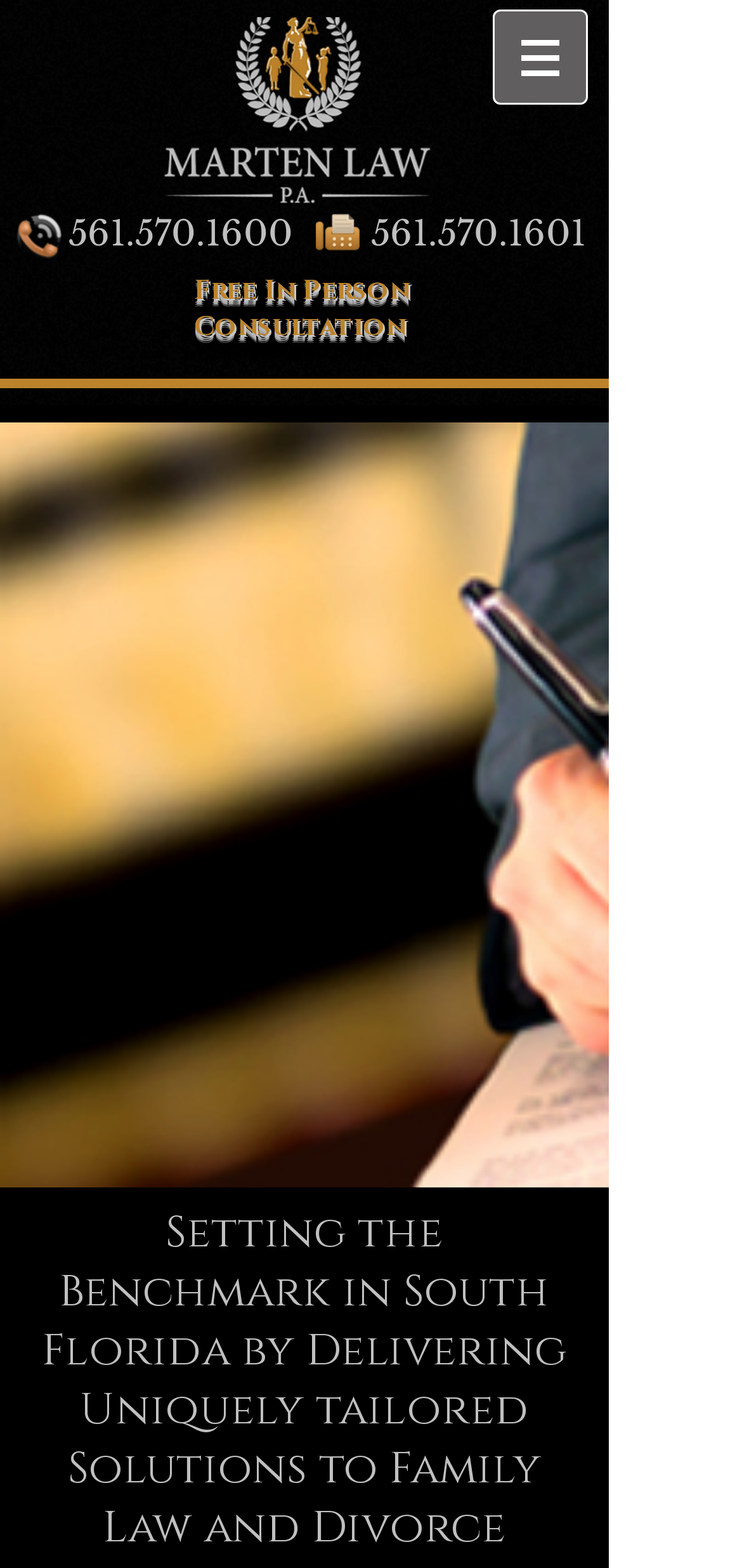Based on the image, please elaborate on the answer to the following question:
What is the text on the navigation button?

I looked at the navigation button on the top right section of the webpage and found that it has a text label 'Site'.